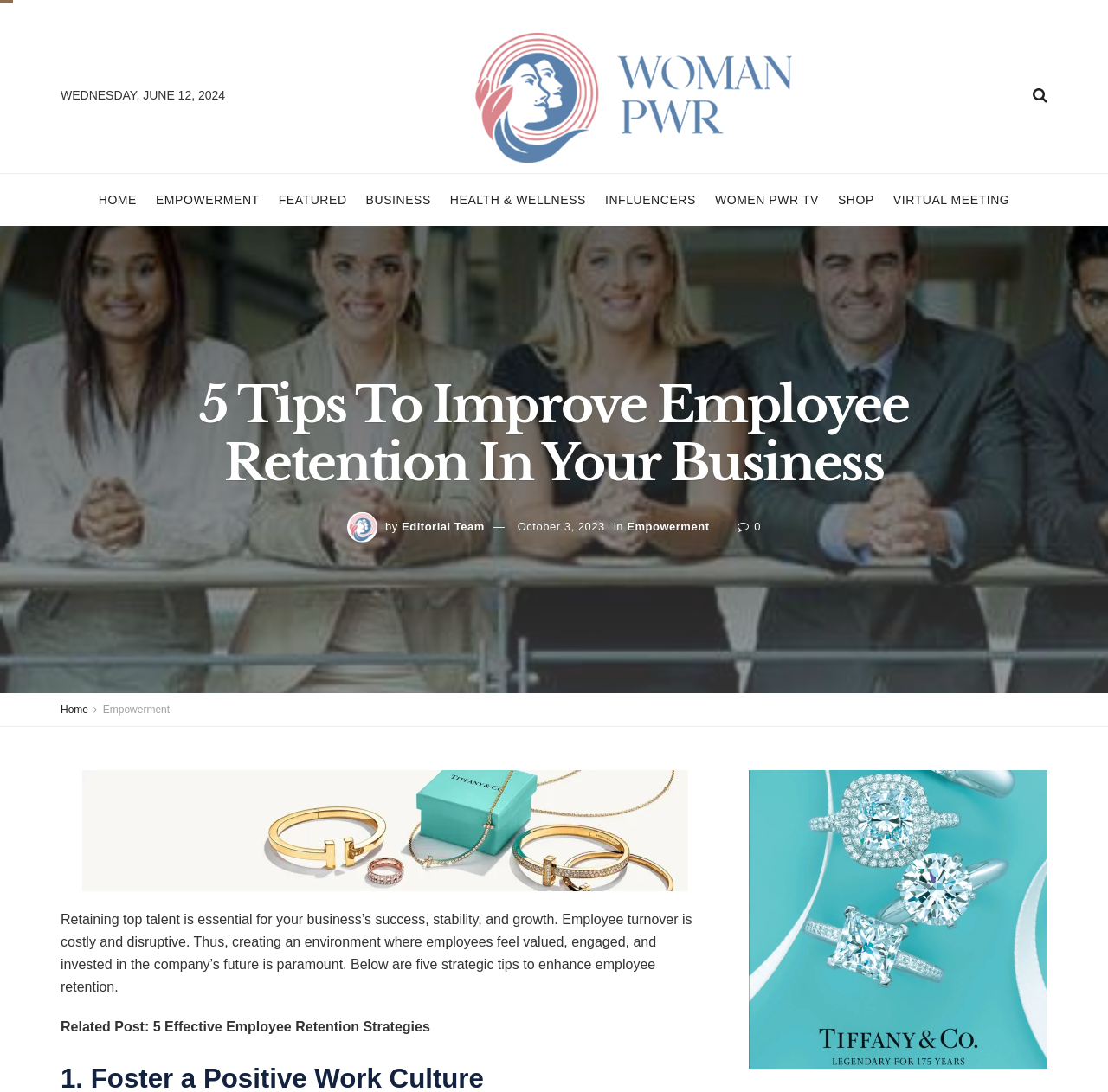Please determine the bounding box coordinates of the area that needs to be clicked to complete this task: 'Check the Related Post'. The coordinates must be four float numbers between 0 and 1, formatted as [left, top, right, bottom].

[0.055, 0.934, 0.388, 0.947]